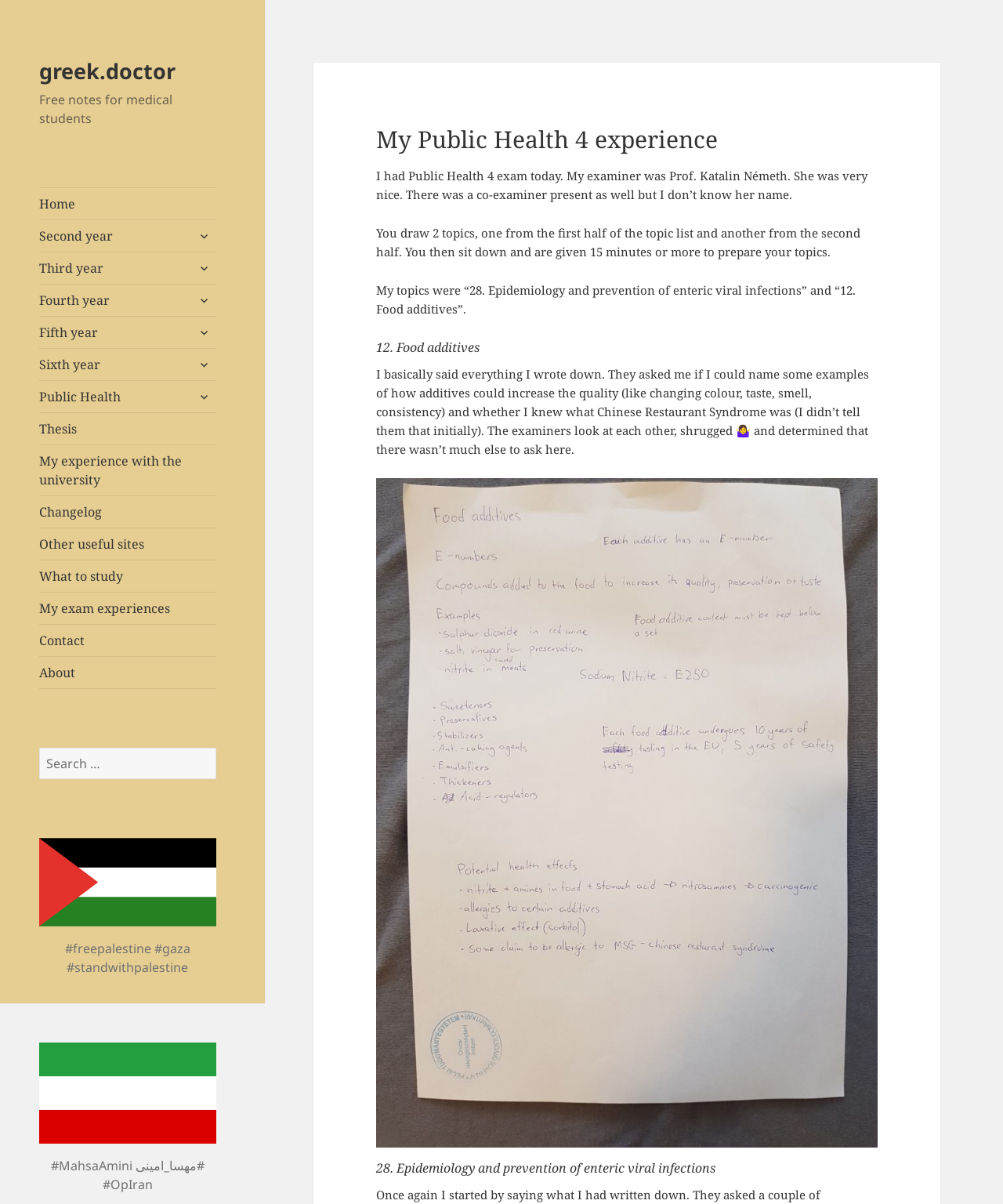Specify the bounding box coordinates for the region that must be clicked to perform the given instruction: "Expand the 'Second year' menu".

[0.19, 0.185, 0.215, 0.206]